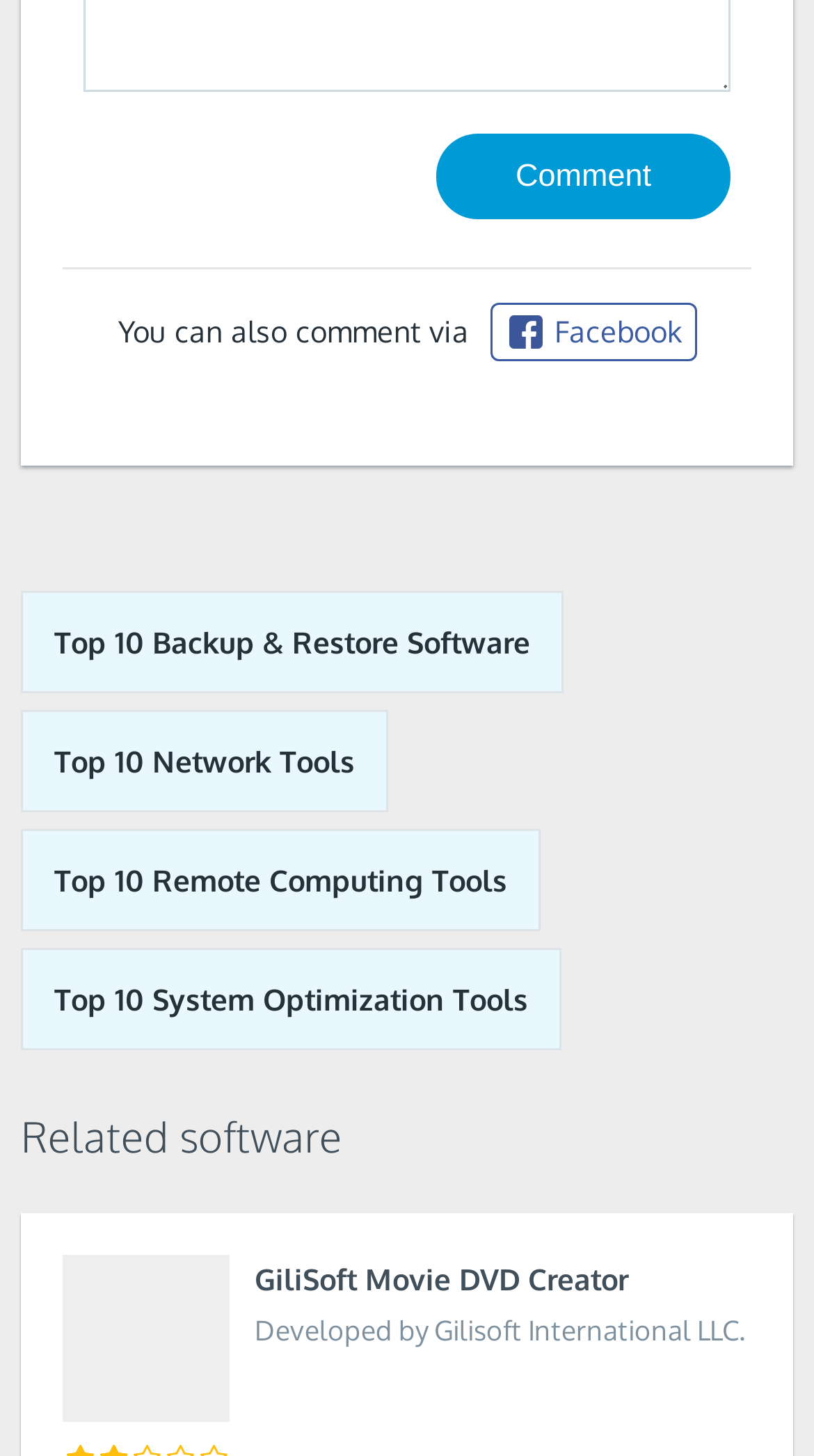Reply to the question with a brief word or phrase: What is the purpose of the button?

Comment